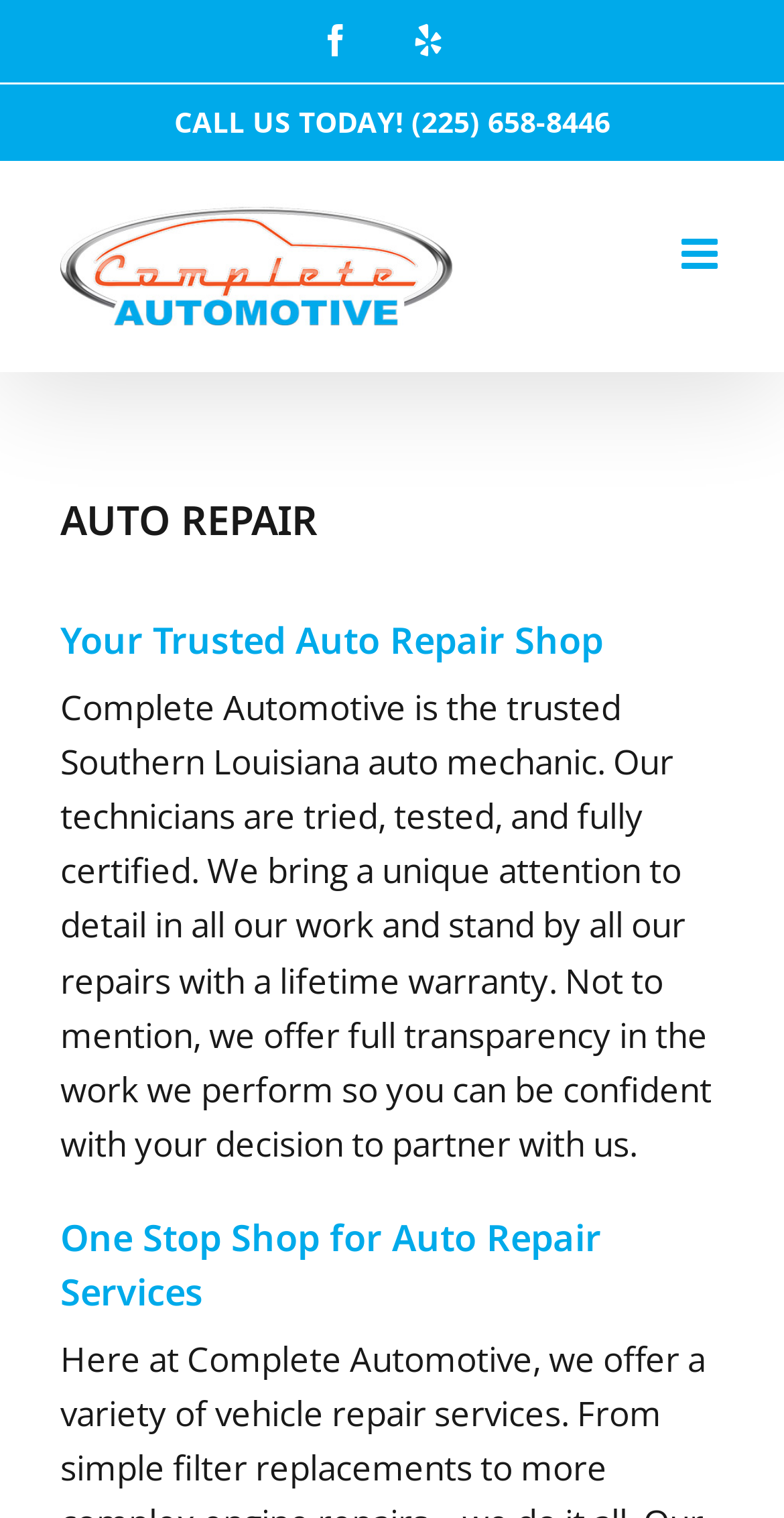What is the phone number to call for inquiries?
Answer the question with a thorough and detailed explanation.

The phone number is mentioned in the link 'CALL US TODAY! (225) 658-8446' which is prominently displayed on the webpage, indicating that it is the contact number for inquiries.